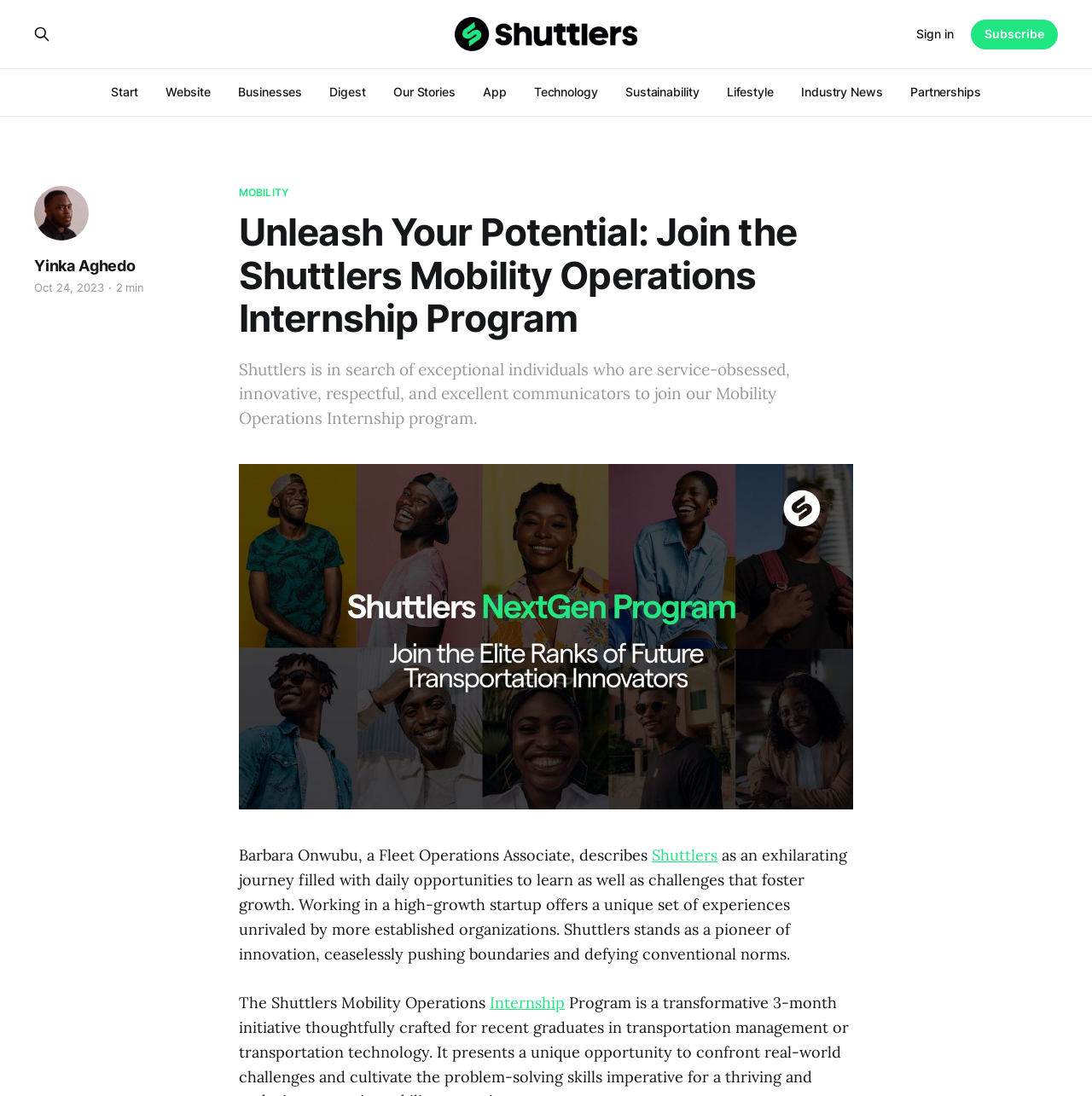Locate the bounding box coordinates of the element I should click to achieve the following instruction: "Click on the Shuttlers link".

[0.417, 0.016, 0.583, 0.047]